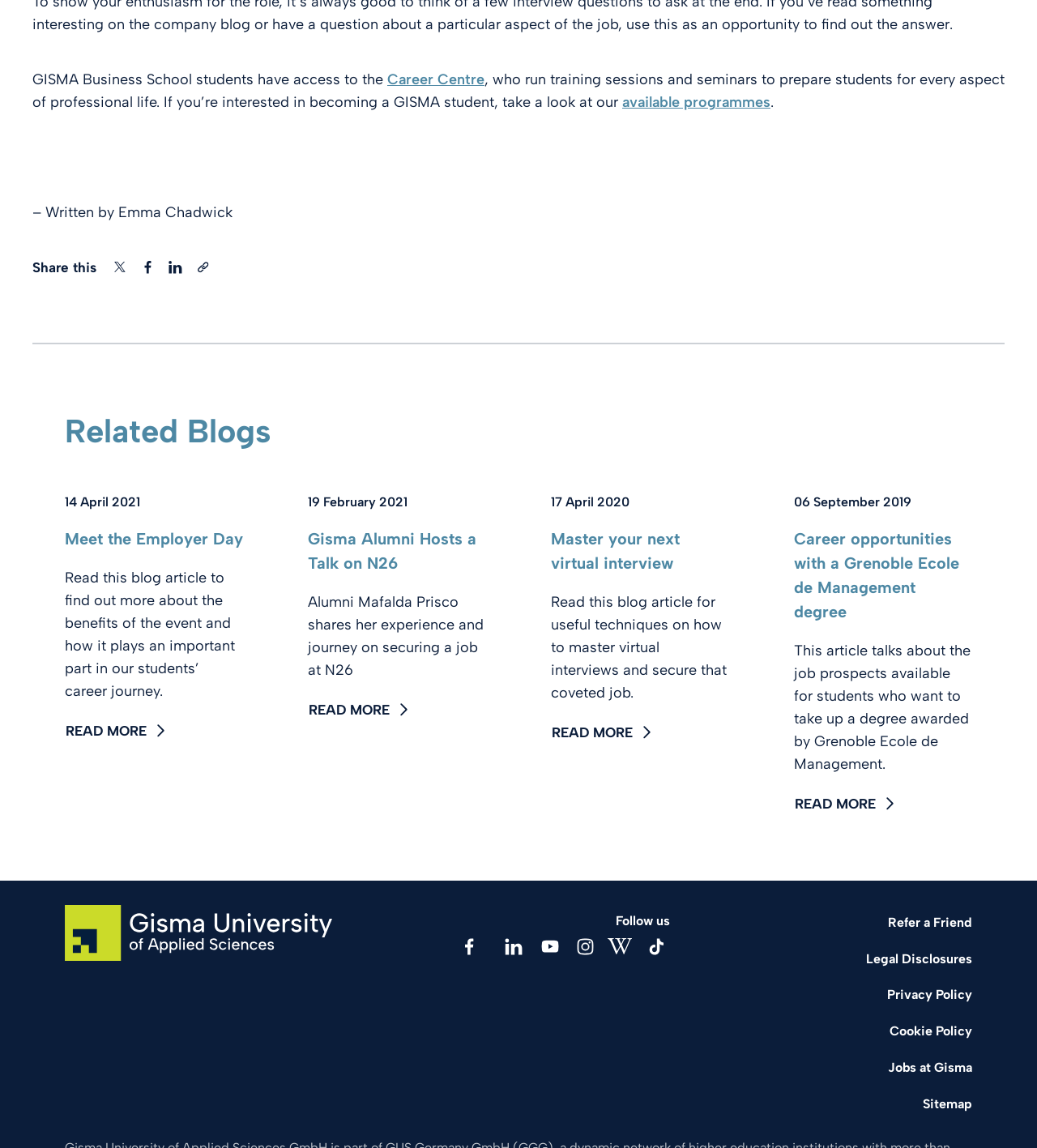Locate the bounding box coordinates of the area to click to fulfill this instruction: "Read more about Career opportunities with a Grenoble Ecole de Management degree". The bounding box should be presented as four float numbers between 0 and 1, in the order [left, top, right, bottom].

[0.766, 0.69, 0.865, 0.71]